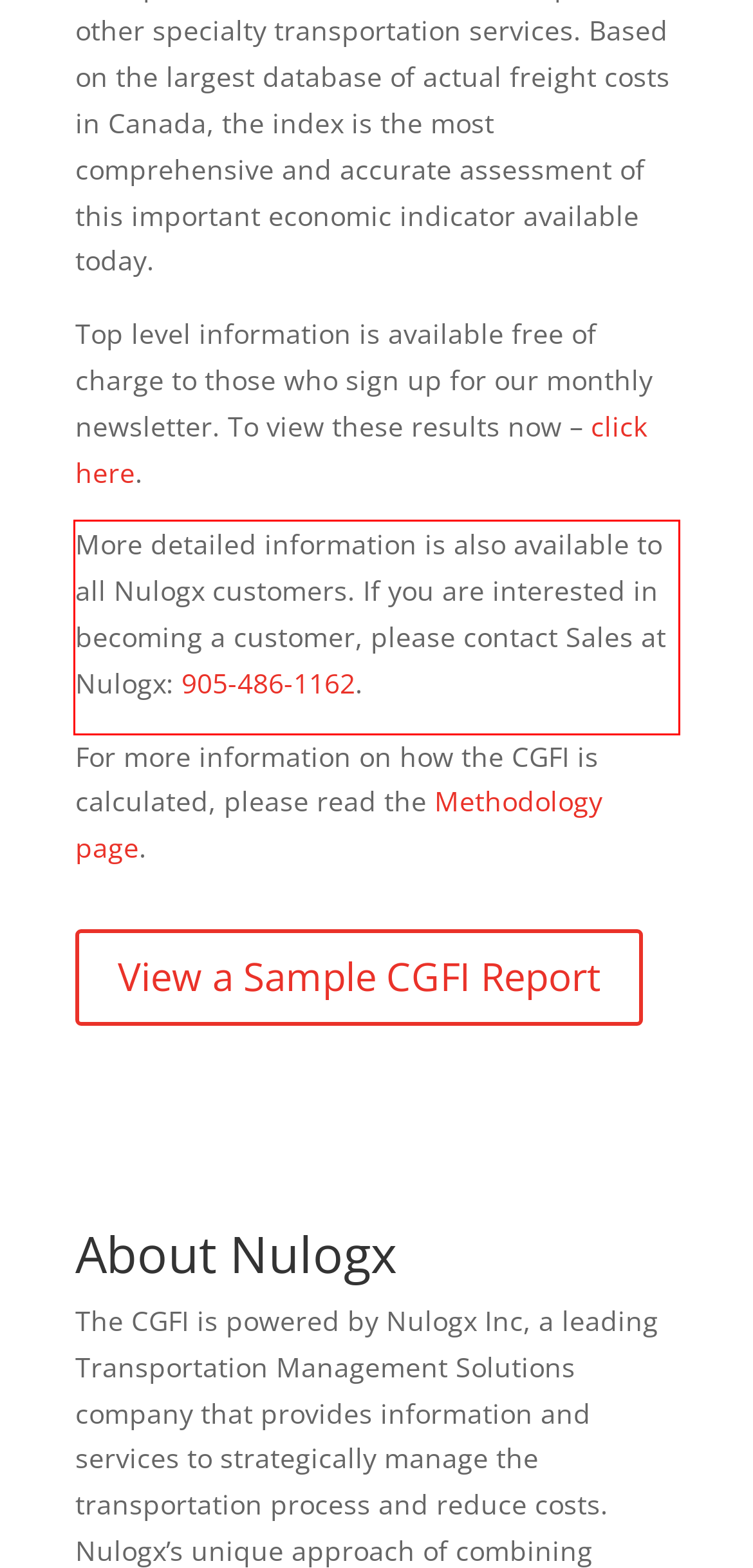Your task is to recognize and extract the text content from the UI element enclosed in the red bounding box on the webpage screenshot.

More detailed information is also available to all Nulogx customers. If you are interested in becoming a customer, please contact Sales at Nulogx: 905-486-1162.